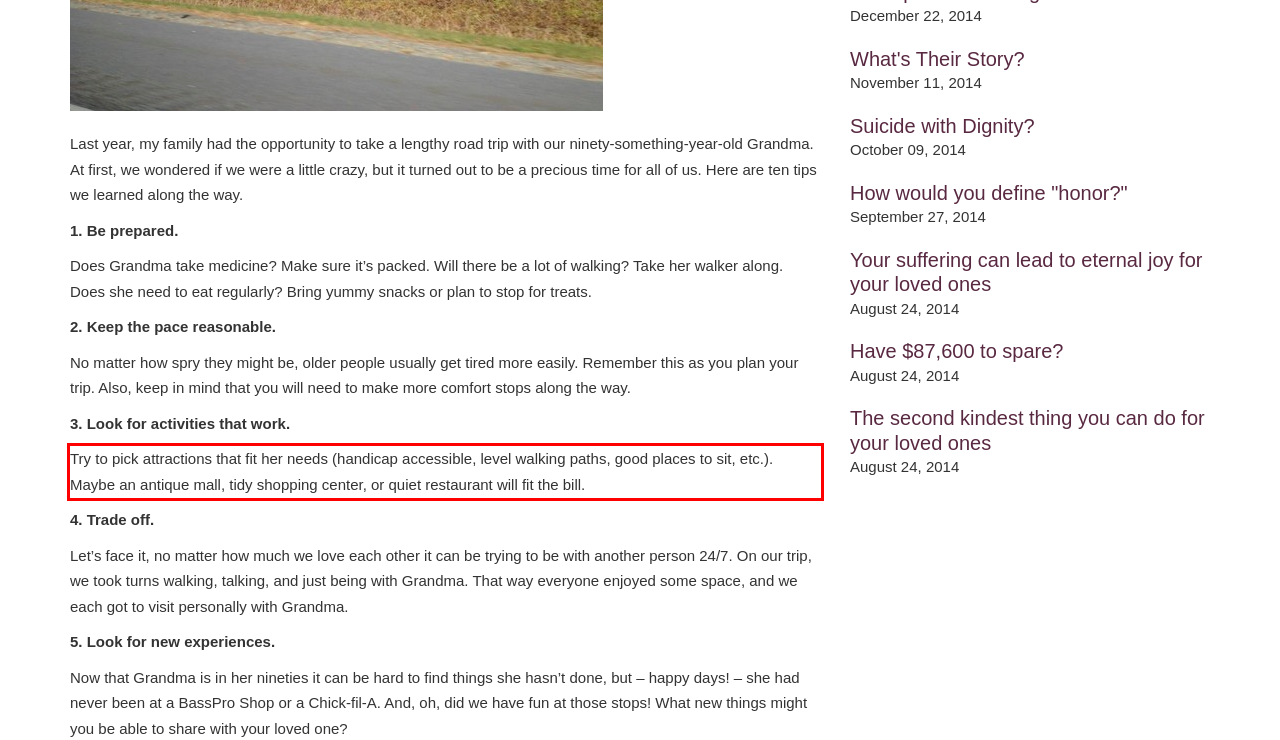There is a screenshot of a webpage with a red bounding box around a UI element. Please use OCR to extract the text within the red bounding box.

Try to pick attractions that fit her needs (handicap accessible, level walking paths, good places to sit, etc.). Maybe an antique mall, tidy shopping center, or quiet restaurant will fit the bill.